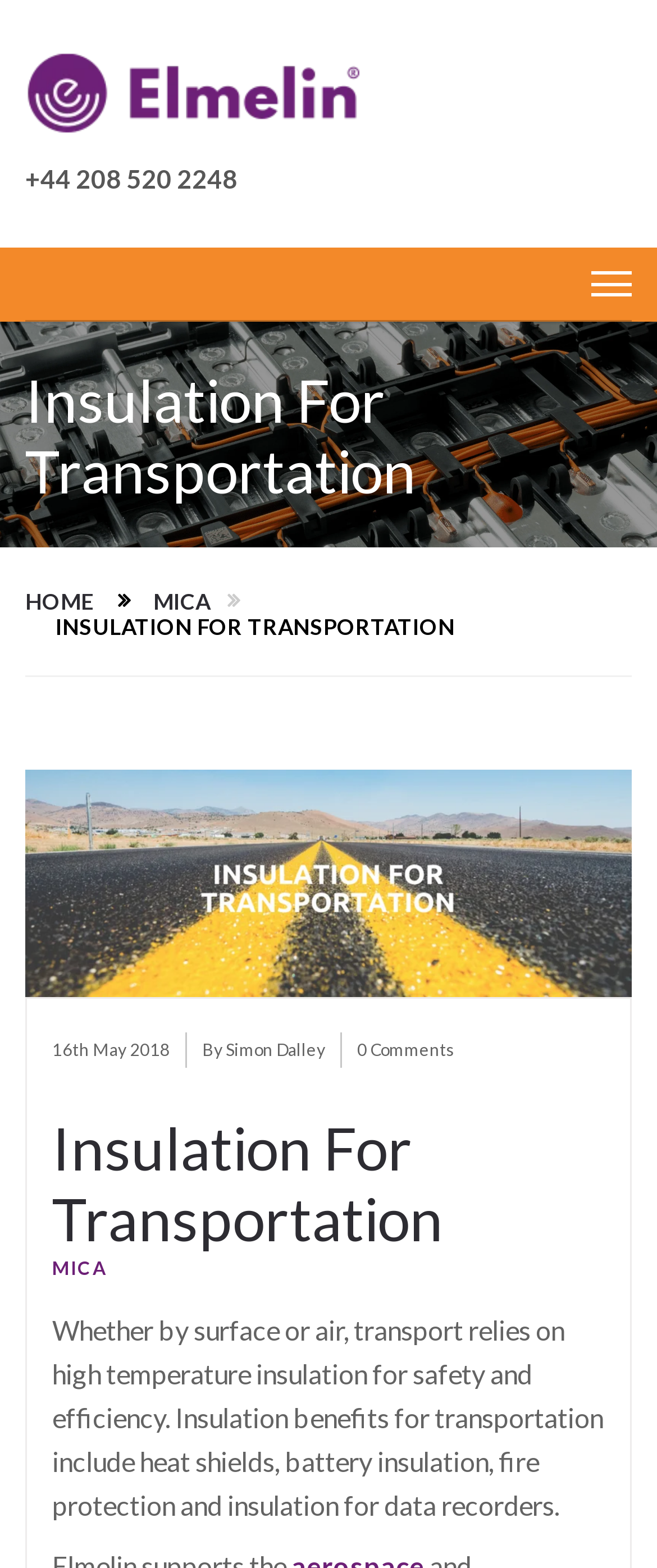Determine the bounding box coordinates of the clickable area required to perform the following instruction: "Go to the HOME page". The coordinates should be represented as four float numbers between 0 and 1: [left, top, right, bottom].

[0.038, 0.374, 0.141, 0.392]